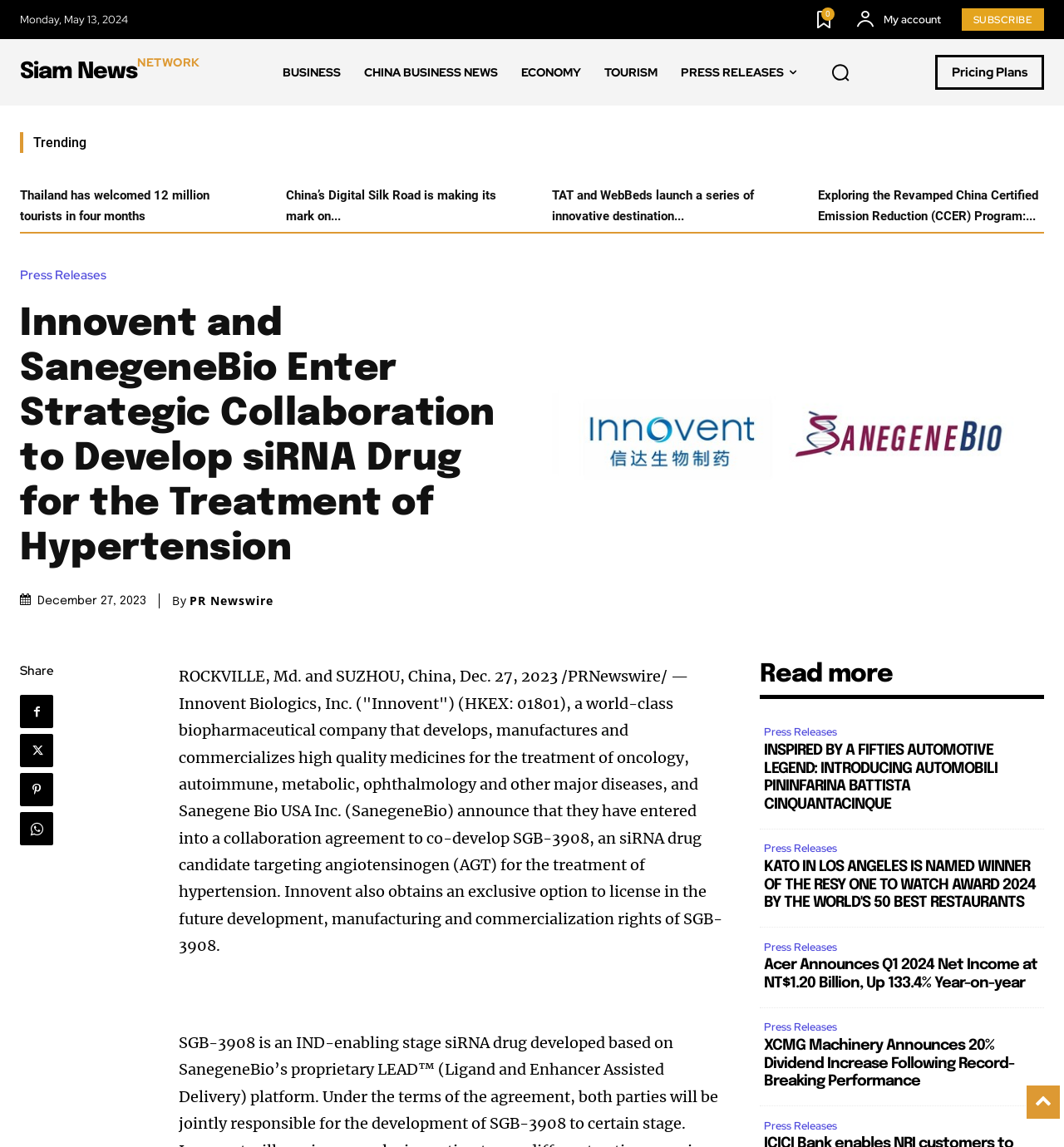Can you find the bounding box coordinates for the UI element given this description: "aria-label="Search""? Provide the coordinates as four float numbers between 0 and 1: [left, top, right, bottom].

[0.767, 0.042, 0.812, 0.084]